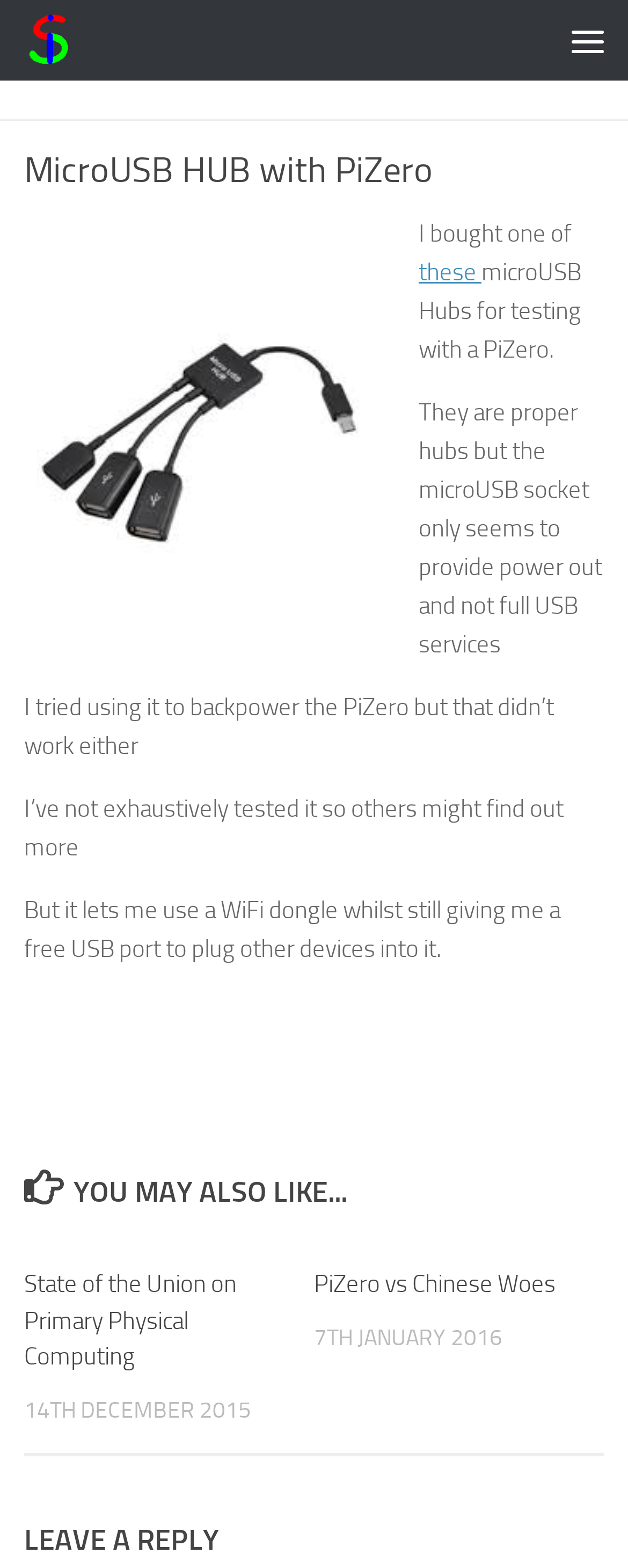What is the purpose of the MicroUSB HUB with PiZero?
Using the screenshot, give a one-word or short phrase answer.

To use a WiFi dongle and free up a USB port